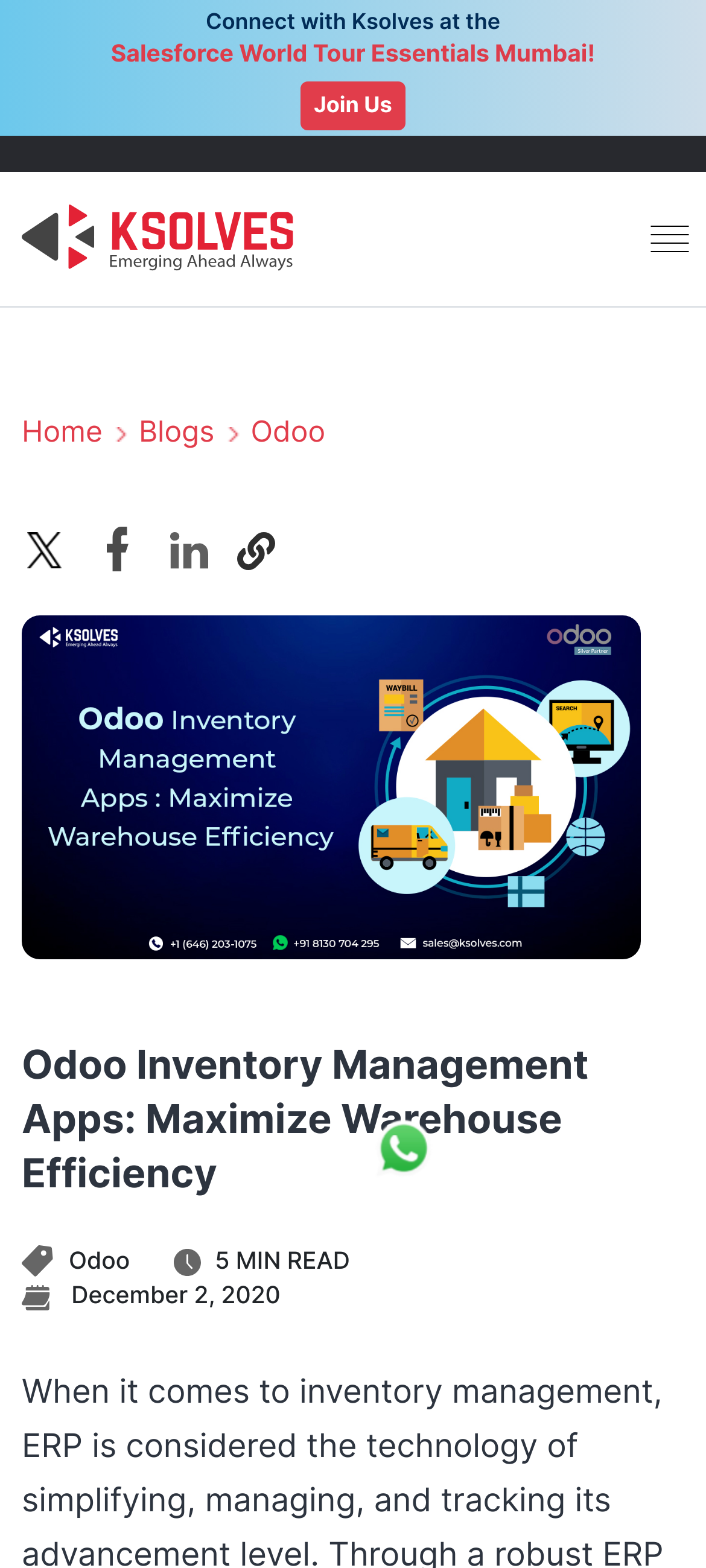Predict the bounding box coordinates for the UI element described as: "aria-label="Go to Homepage" name="logo"". The coordinates should be four float numbers between 0 and 1, presented as [left, top, right, bottom].

[0.031, 0.131, 0.415, 0.173]